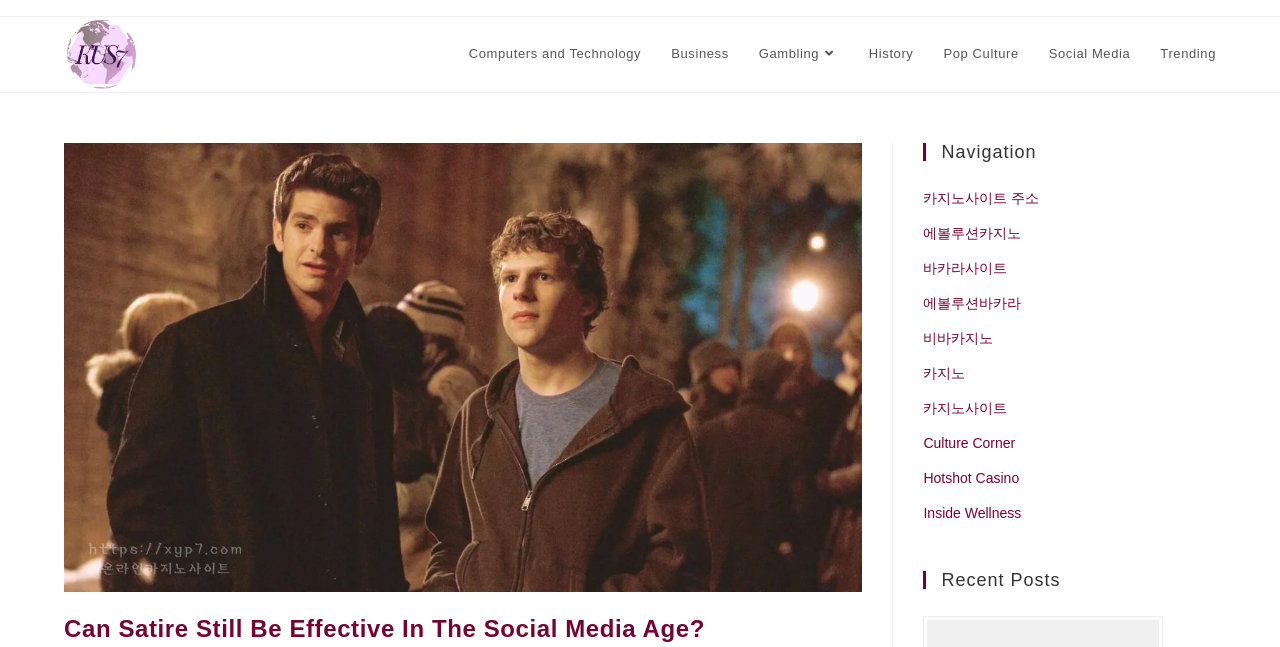What is the title of the featured article?
Using the image, respond with a single word or phrase.

Can Satire Still Be Effective